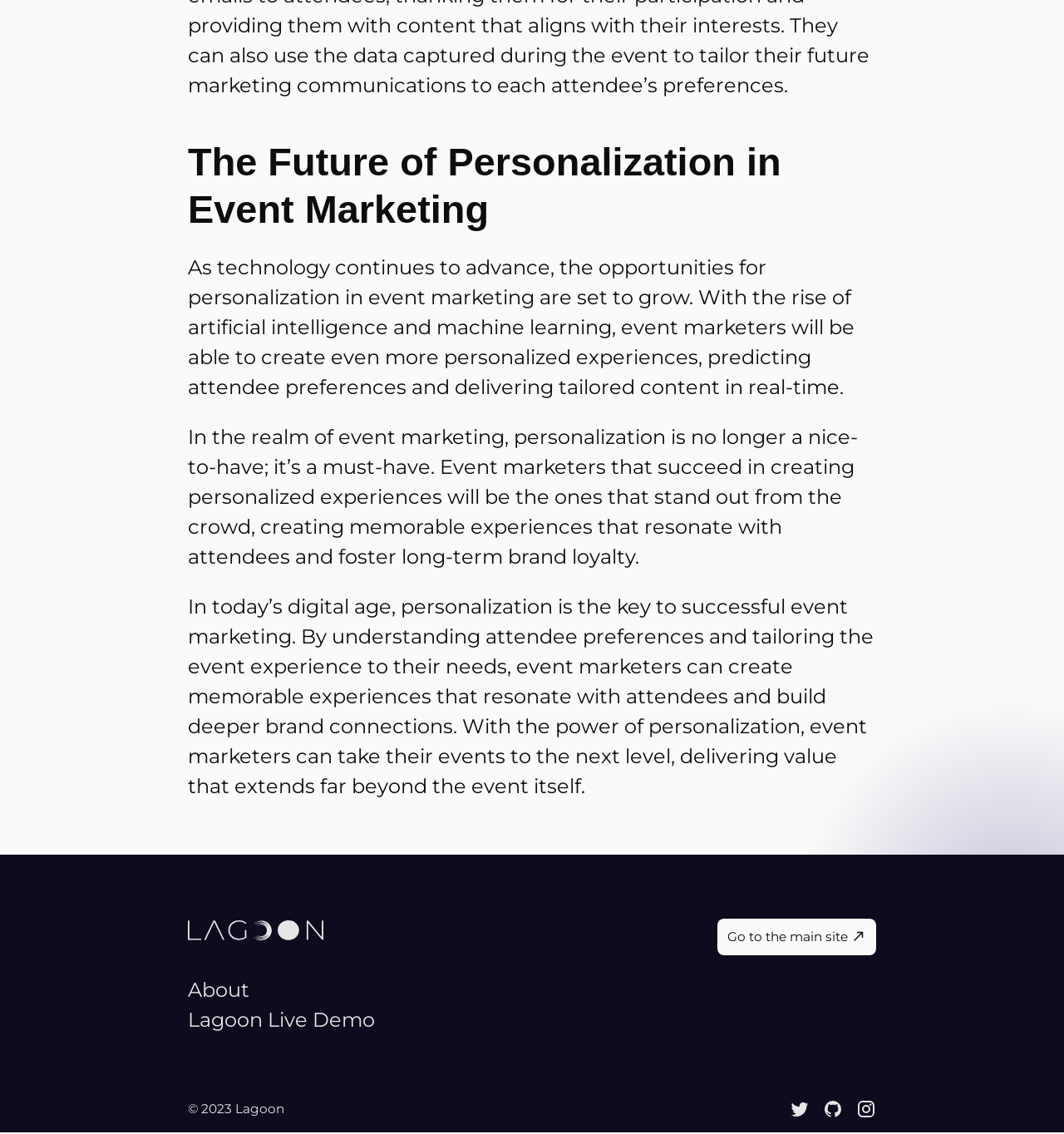Determine the bounding box of the UI component based on this description: "title="Open GitHub profile"". The bounding box coordinates should be four float values between 0 and 1, i.e., [left, top, right, bottom].

[0.773, 0.969, 0.792, 0.986]